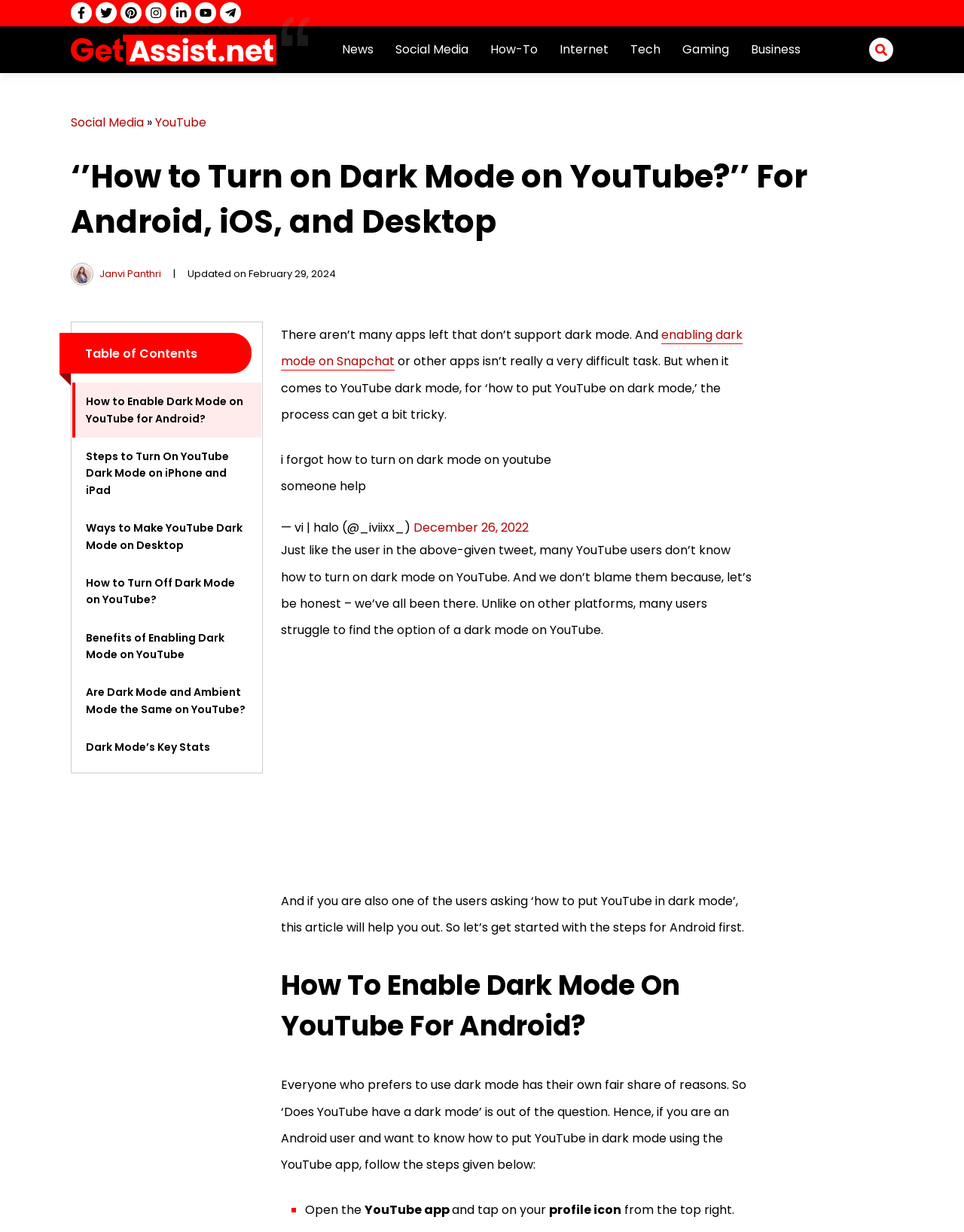Identify the bounding box coordinates of the section that should be clicked to achieve the task described: "Read the article about How to Enable YouTube Dark Mode".

[0.073, 0.125, 0.927, 0.199]